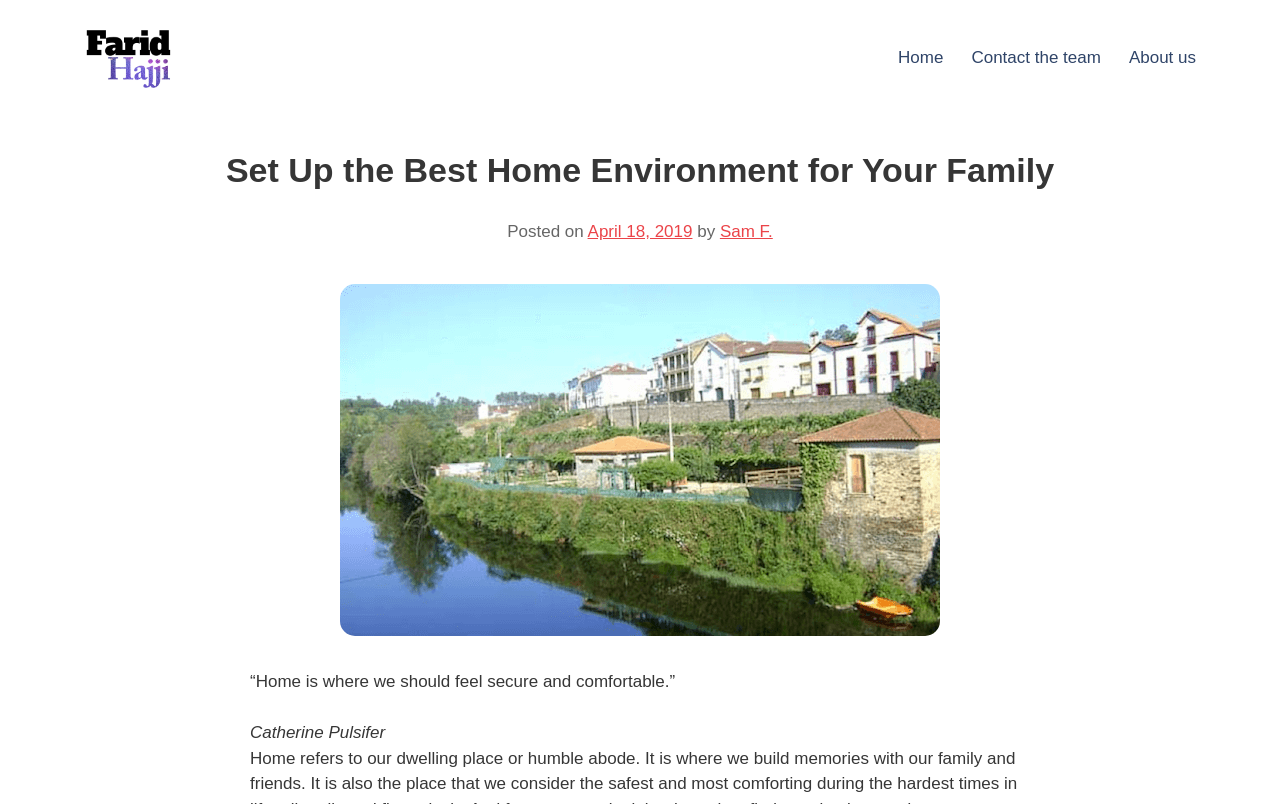What is the purpose of the webpage?
Using the image, answer in one word or phrase.

Guide to set up home environment